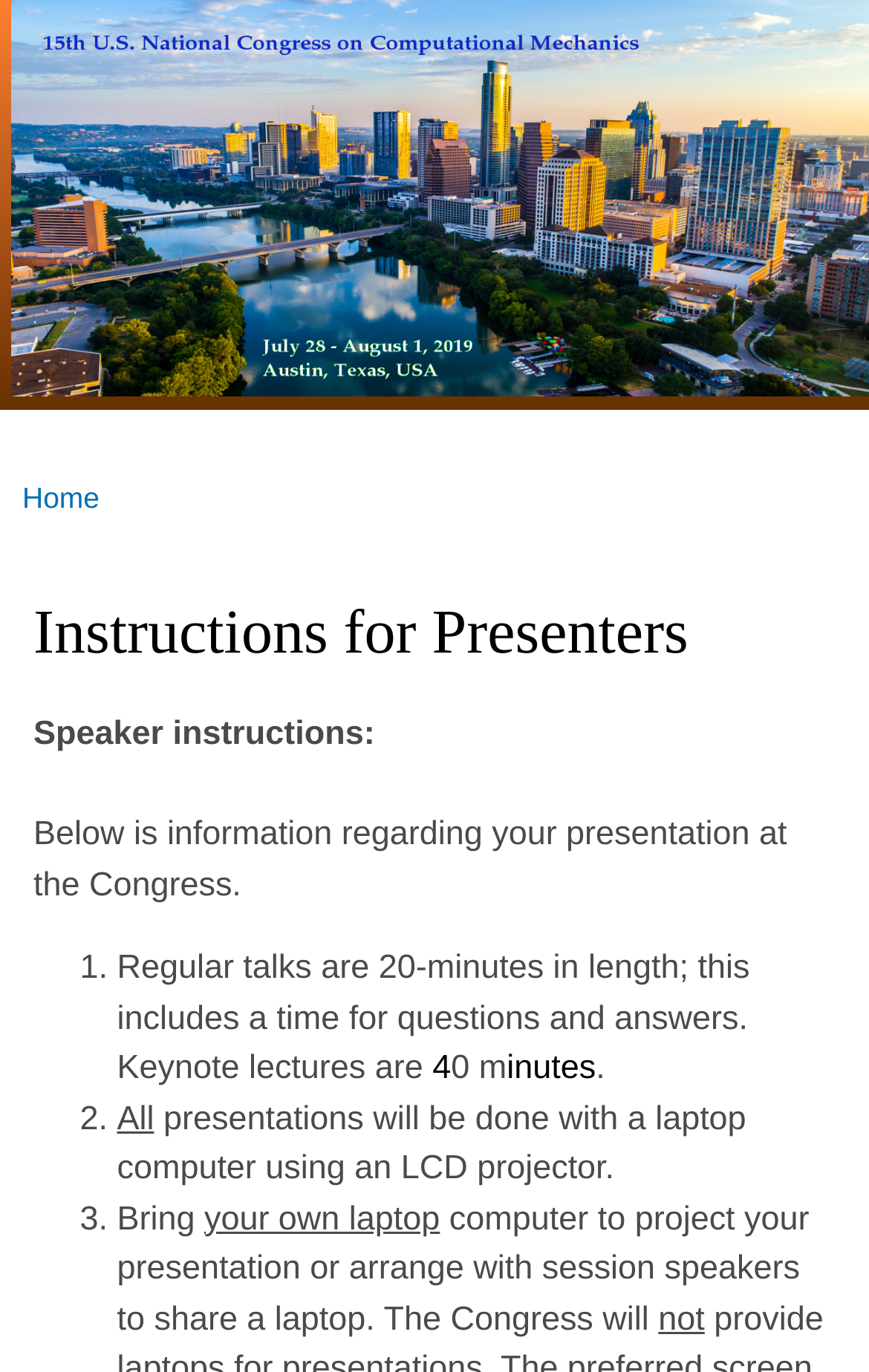How many keynote lectures are there?
Refer to the image and provide a detailed answer to the question.

I couldn't find any information on the webpage that specifies the number of keynote lectures, it only mentions that keynote lectures are a type of presentation, but doesn't provide a specific number.